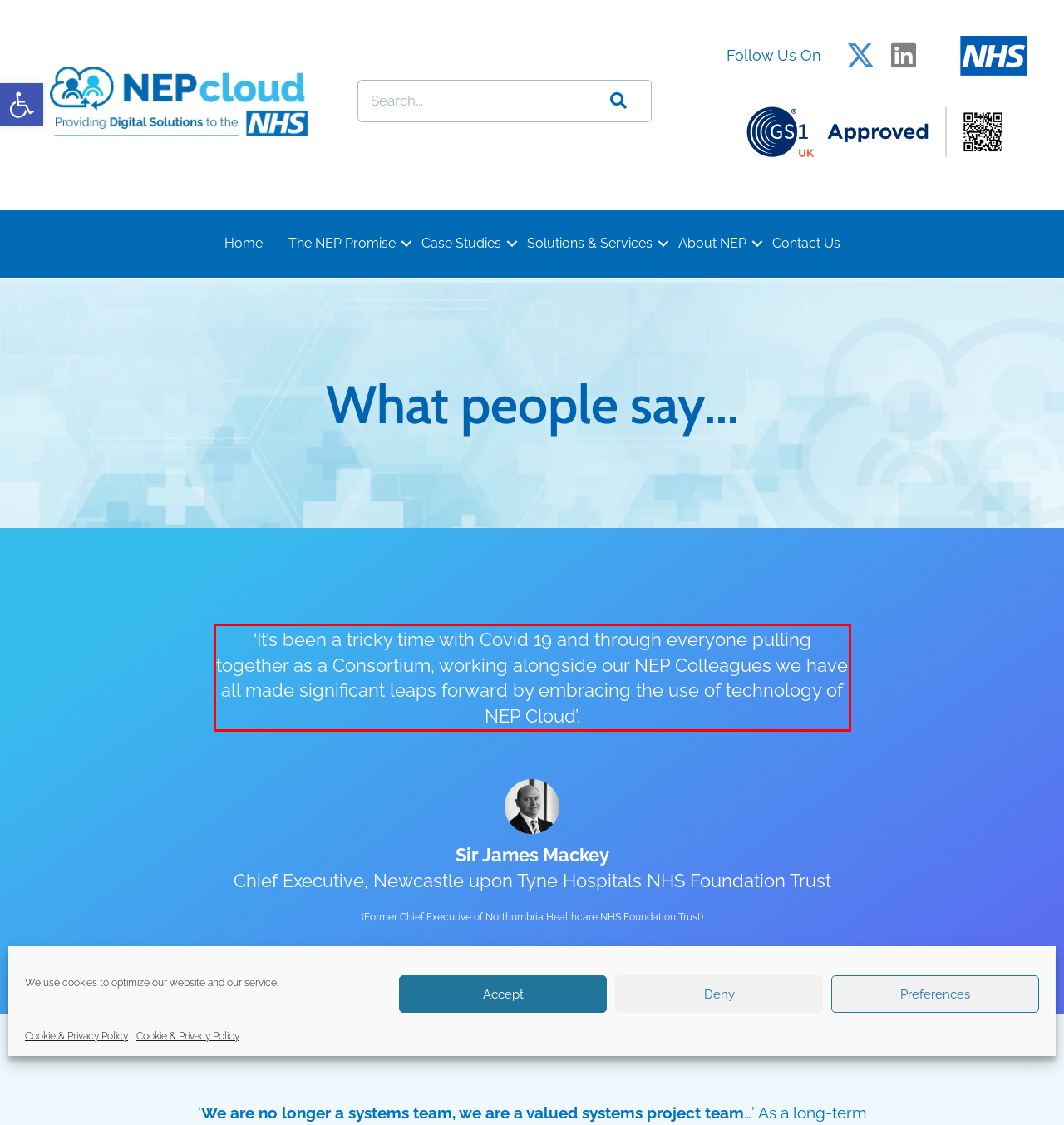Identify and extract the text within the red rectangle in the screenshot of the webpage.

‘It’s been a tricky time with Covid 19 and through everyone pulling together as a Consortium, working alongside our NEP Colleagues we have all made significant leaps forward by embracing the use of technology of NEP Cloud’.